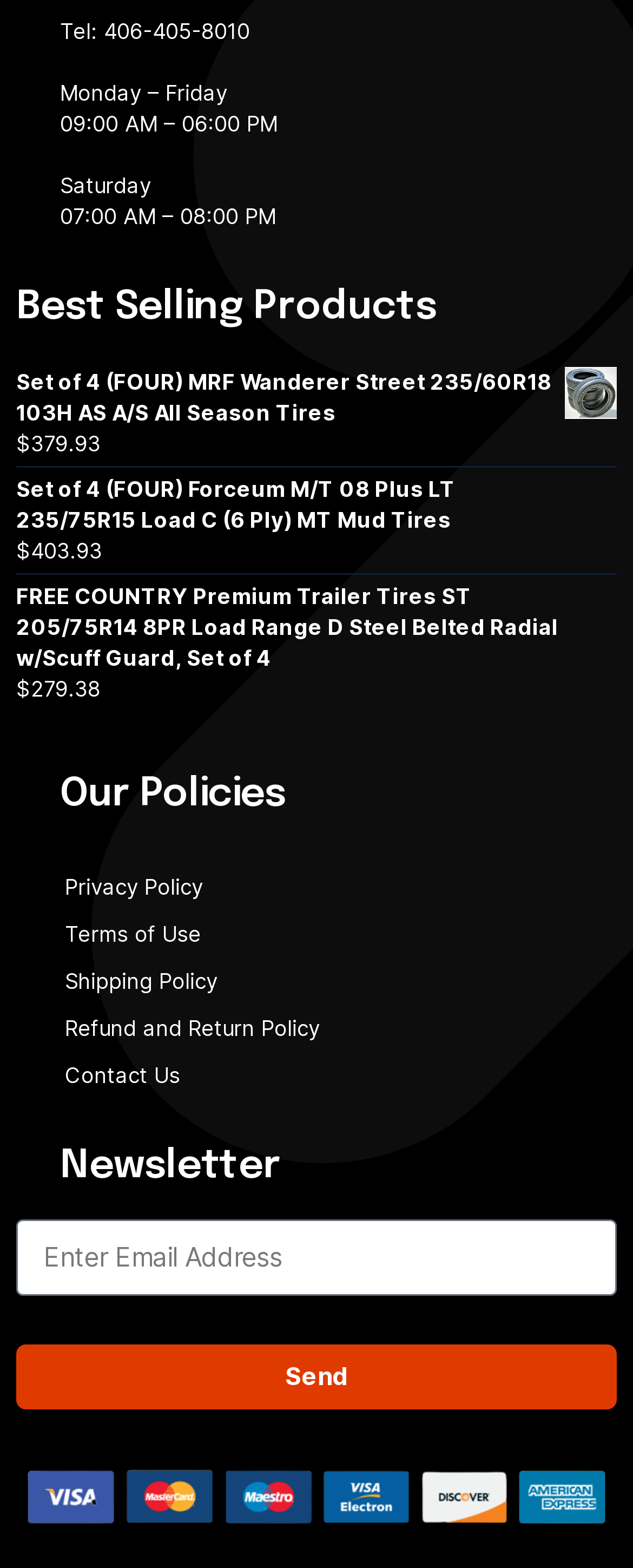Provide a short answer to the following question with just one word or phrase: What is the price of the first product?

$379.93